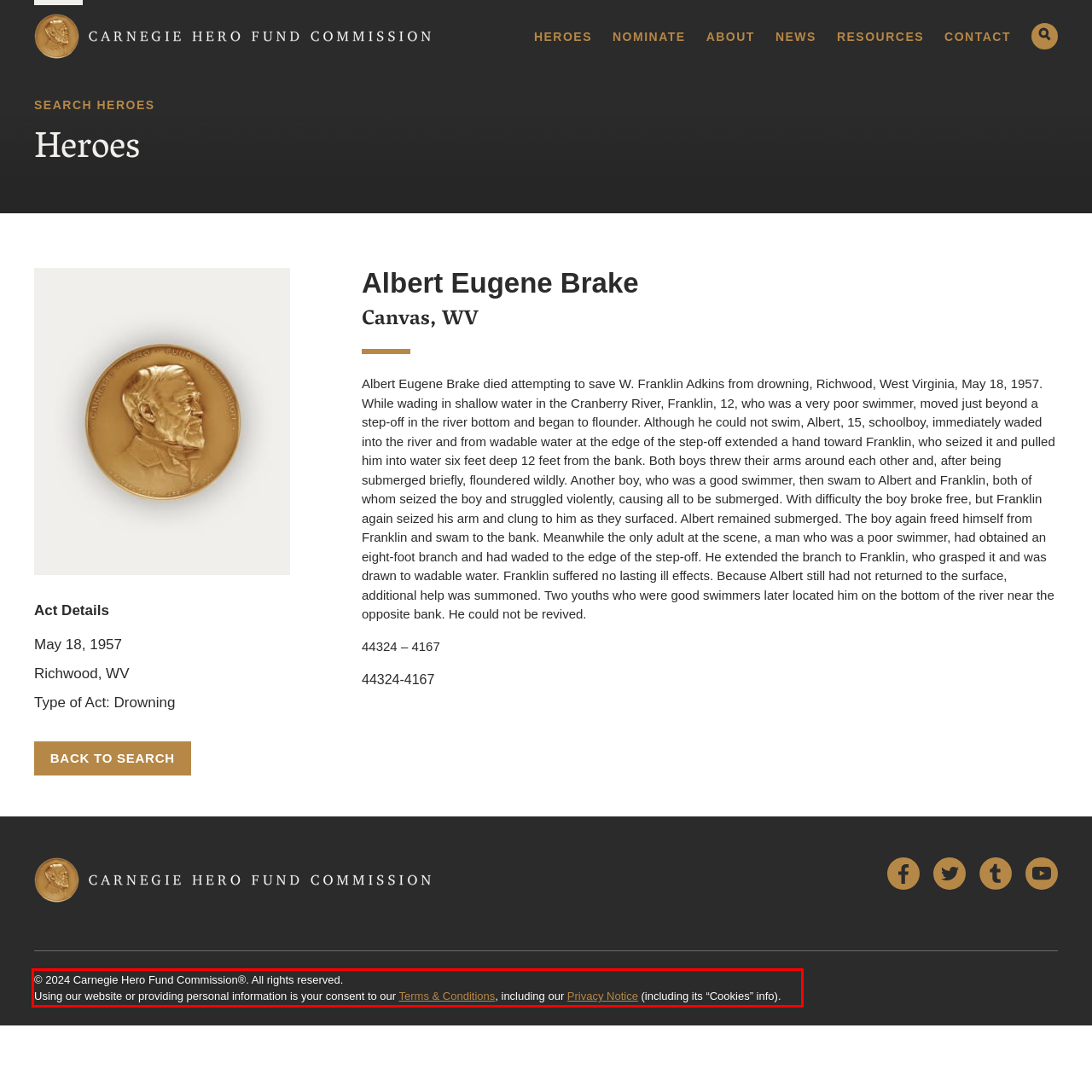Given a screenshot of a webpage containing a red bounding box, perform OCR on the text within this red bounding box and provide the text content.

© 2024 Carnegie Hero Fund Commission®. All rights reserved. Using our website or providing personal information is your consent to our Terms & Conditions, including our Privacy Notice (including its “Cookies” info).